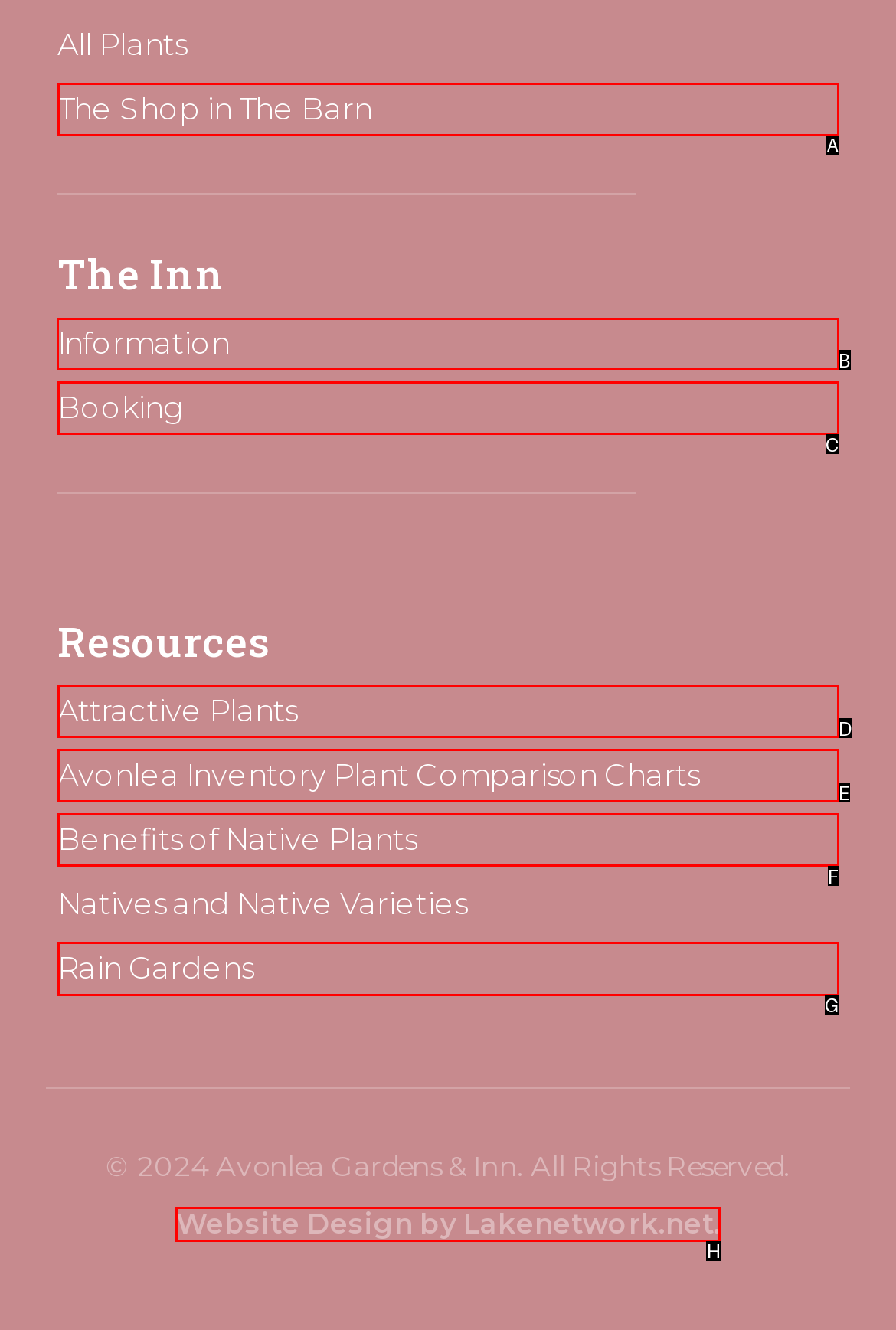To perform the task "get information", which UI element's letter should you select? Provide the letter directly.

B